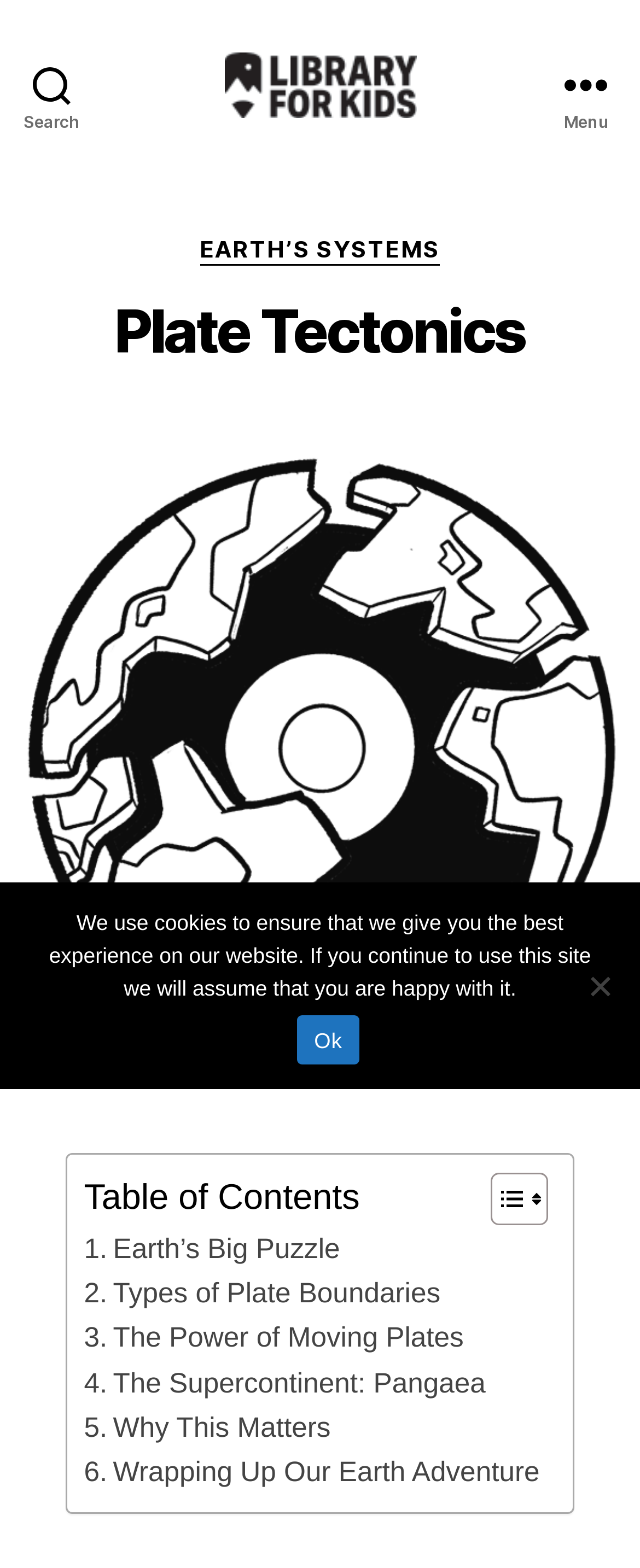What is the title of the first link under the 'Categories' header?
From the screenshot, provide a brief answer in one word or phrase.

EARTH’S SYSTEMS